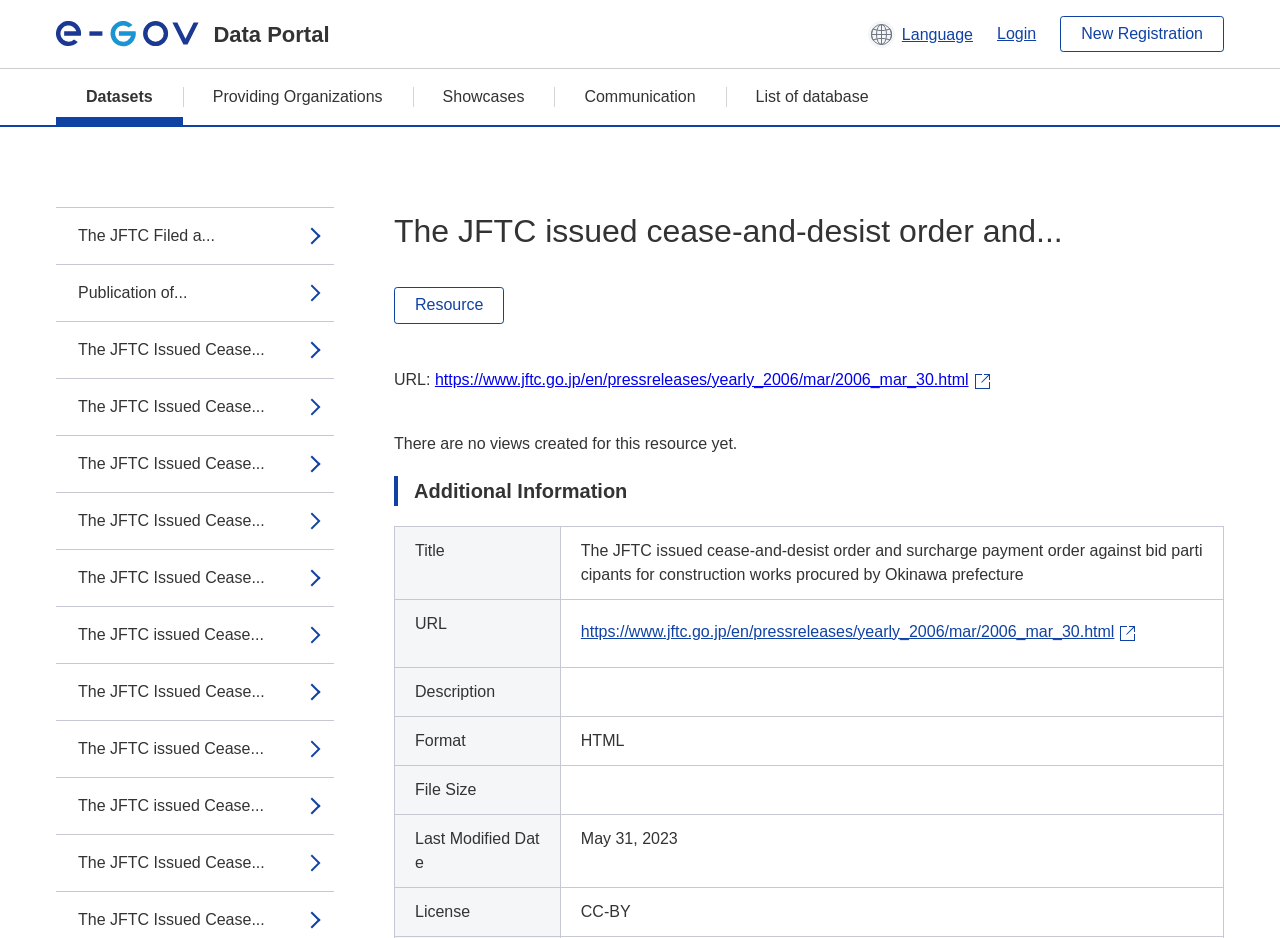What is the title of the press release?
Please provide a comprehensive answer to the question based on the webpage screenshot.

I found the answer by looking at the heading of the press release section, which clearly states the title of the press release.